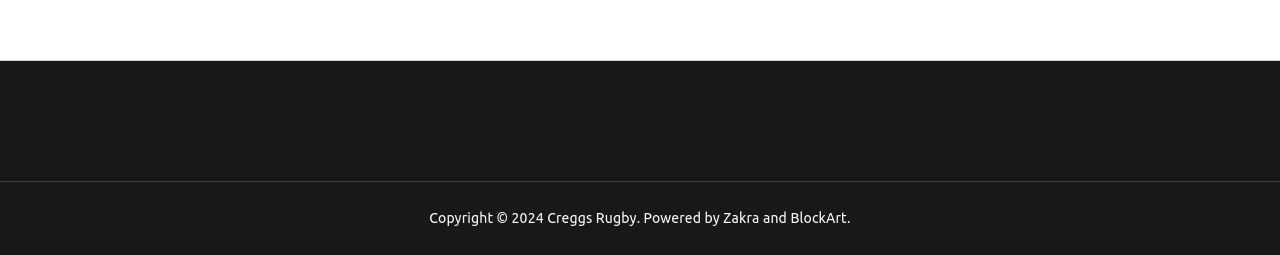What is the copyright year? Based on the screenshot, please respond with a single word or phrase.

2024